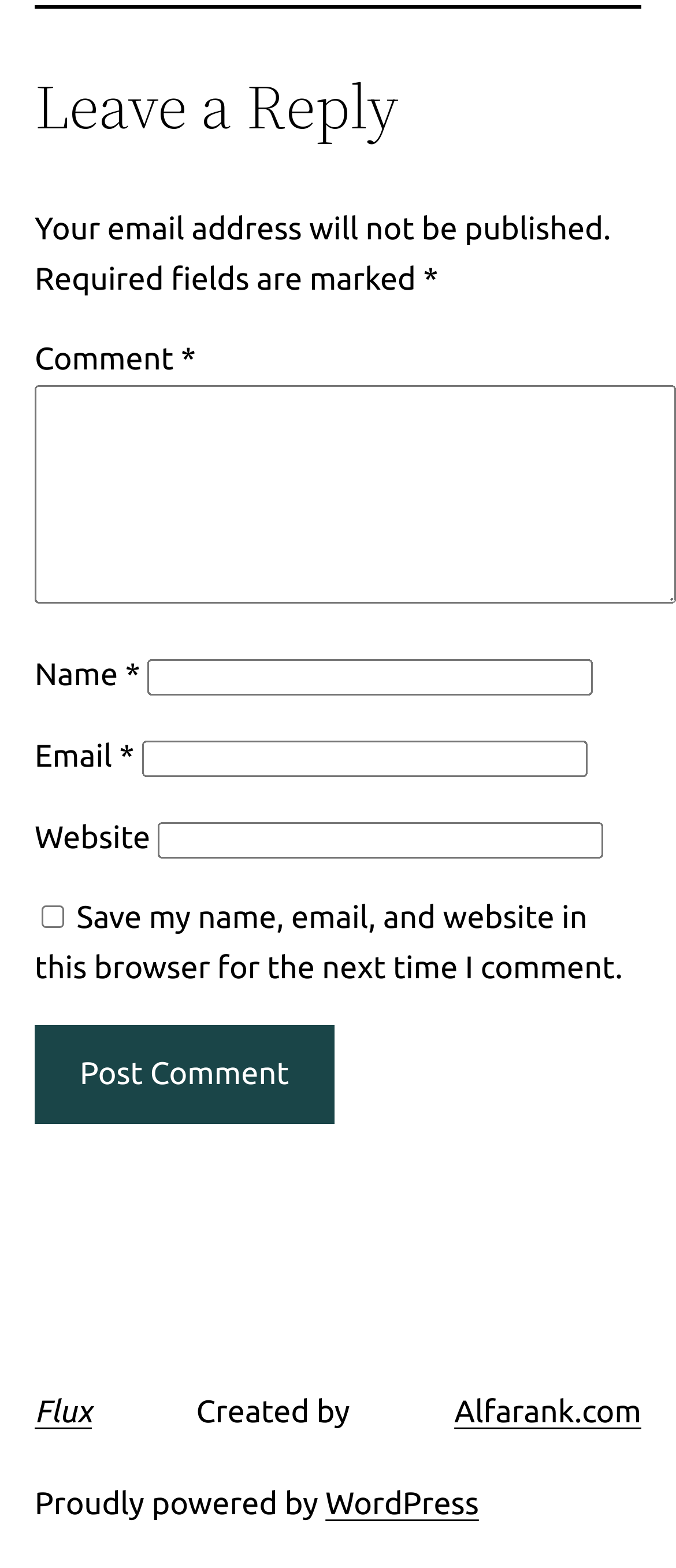Specify the bounding box coordinates of the area that needs to be clicked to achieve the following instruction: "Click to post your comment".

[0.051, 0.654, 0.494, 0.717]